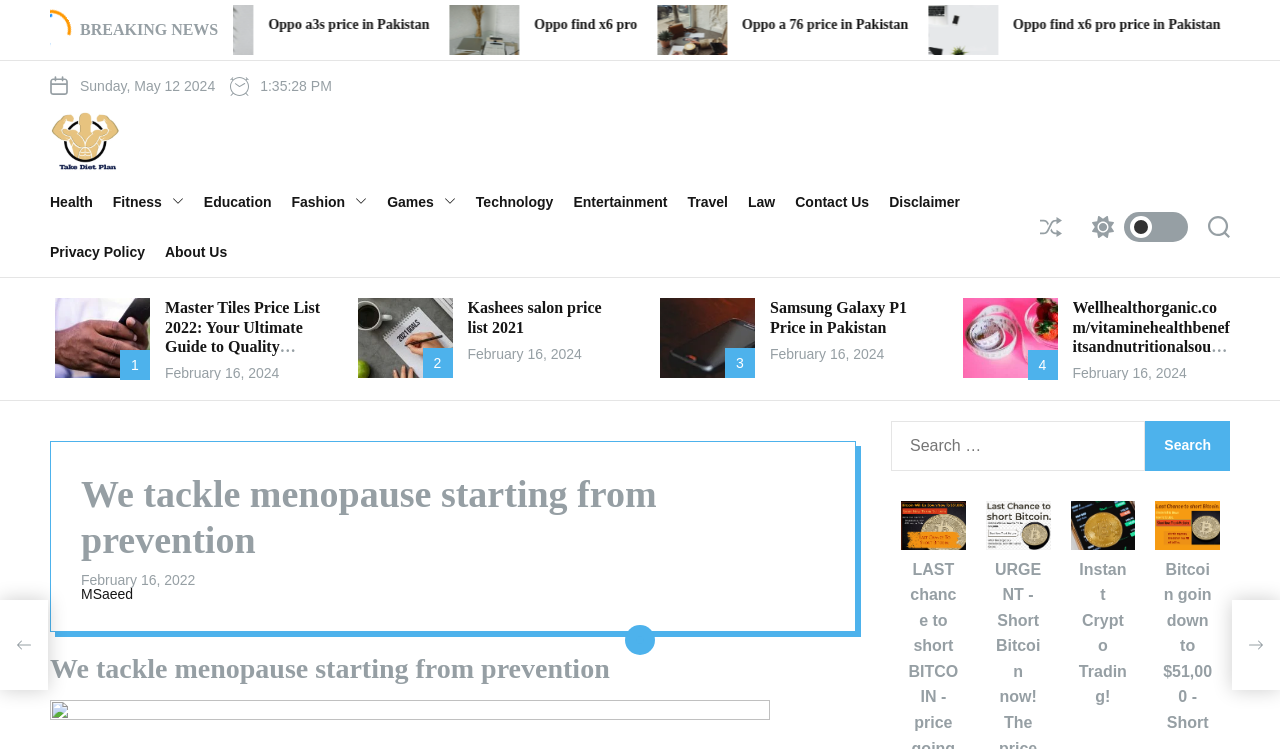How many links are there in the first article?
Kindly answer the question with as much detail as you can.

I looked at the first article element on the webpage and found two link elements, one with the text 'Master Tiles Price List 2022: Your Ultimate Guide to Quality Flooring Solutions' and another with the same text, at the bounding box coordinates [0.039, 0.398, 0.117, 0.505] and [0.129, 0.4, 0.25, 0.499] respectively.